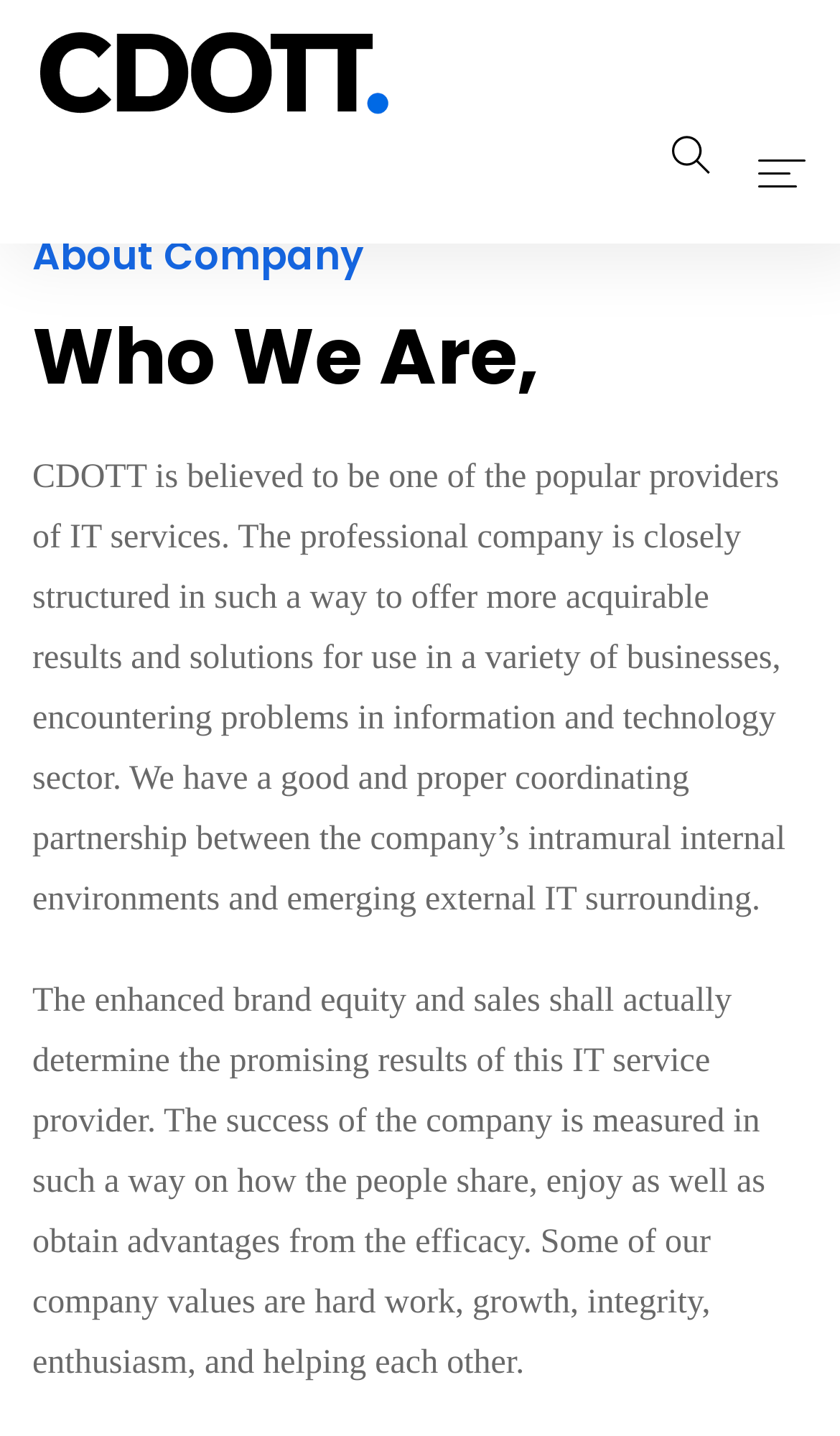What is the structure of the company?
Provide an in-depth and detailed answer to the question.

According to the StaticText element with the text 'The professional company is closely structured in such a way to offer more acquirable results and solutions...', the company is structured in a way that allows it to provide effective solutions for its clients.